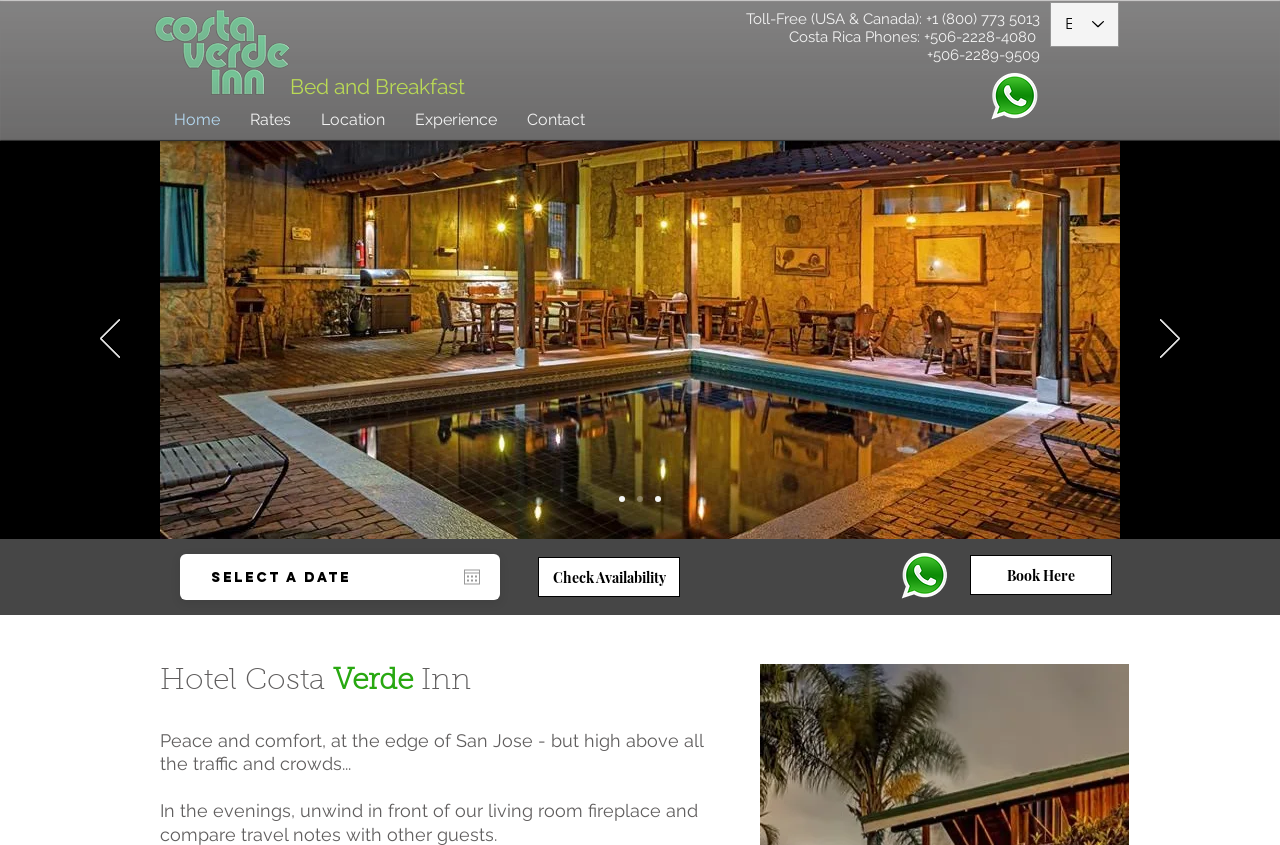Find the bounding box of the UI element described as: "Book Here". The bounding box coordinates should be given as four float values between 0 and 1, i.e., [left, top, right, bottom].

[0.758, 0.657, 0.869, 0.704]